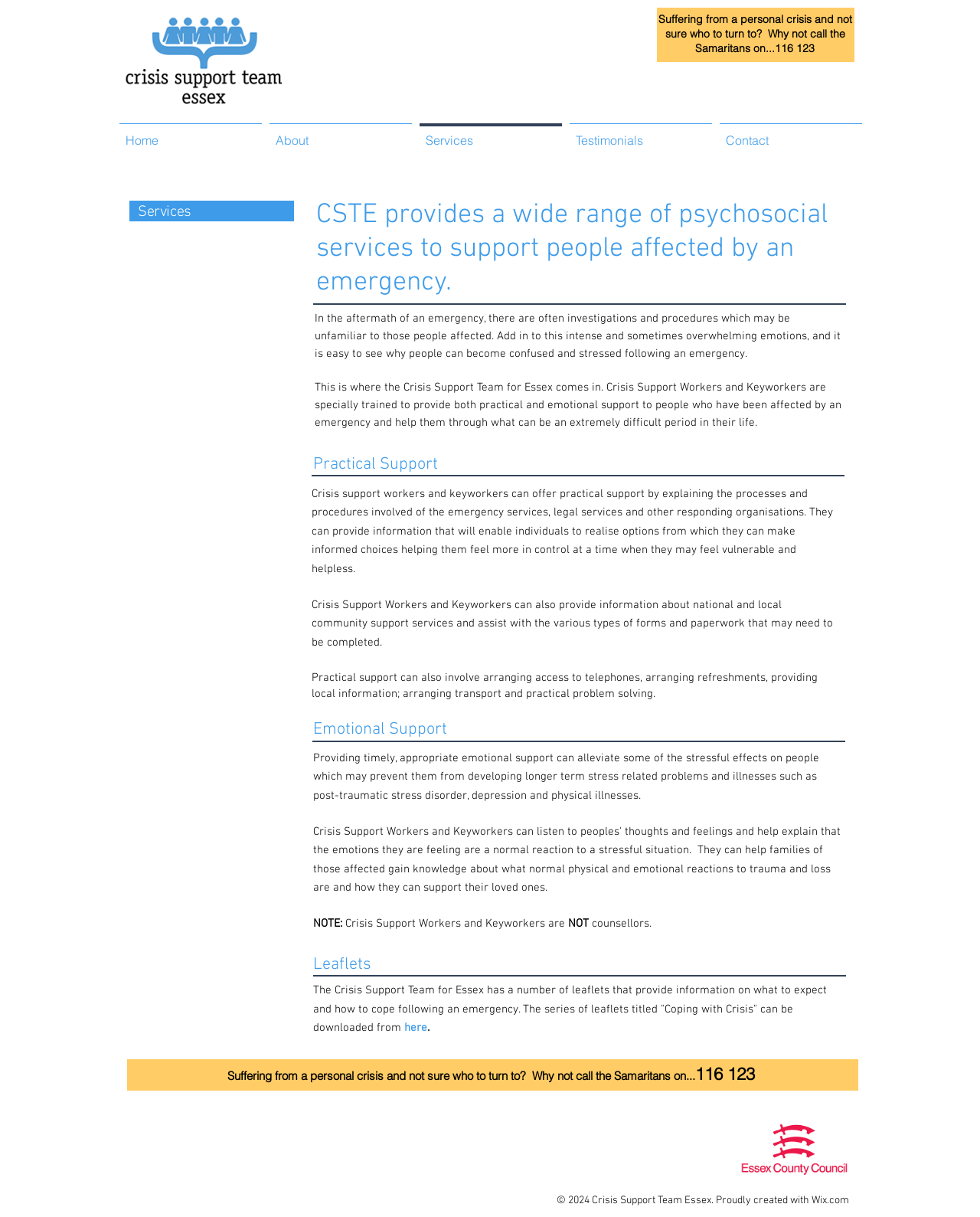Pinpoint the bounding box coordinates of the area that should be clicked to complete the following instruction: "Click the 'Home' link". The coordinates must be given as four float numbers between 0 and 1, i.e., [left, top, right, bottom].

[0.118, 0.101, 0.271, 0.118]